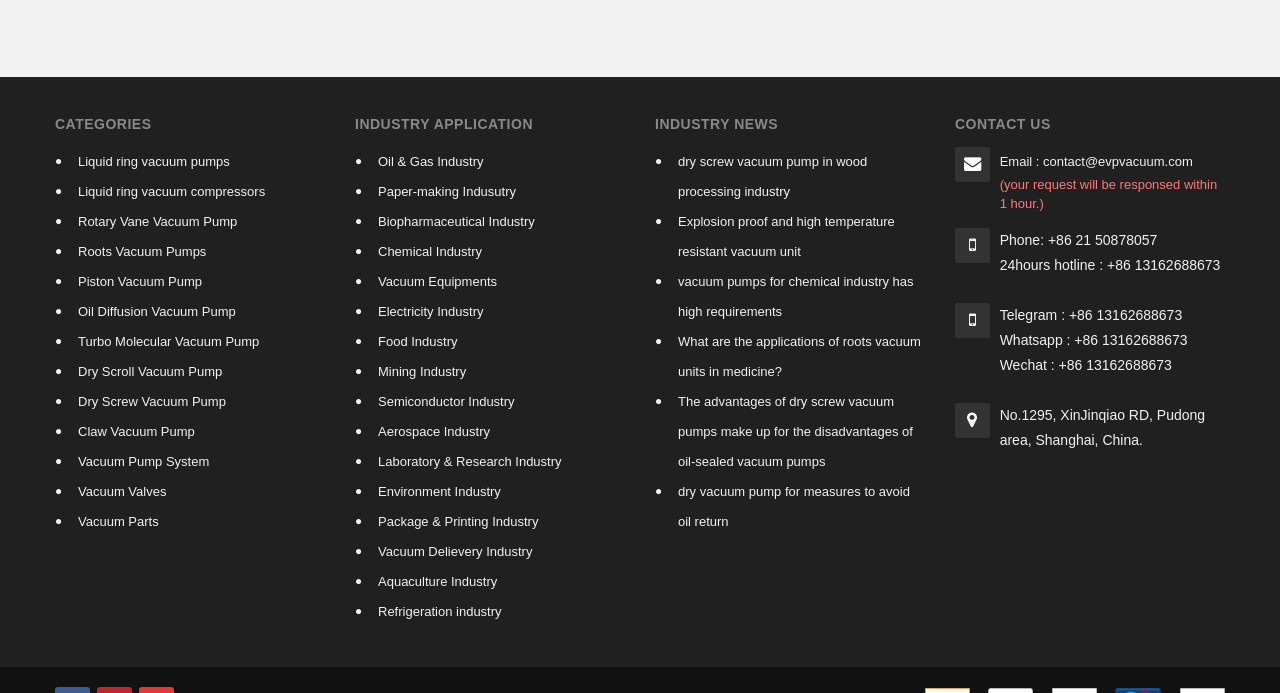Please determine the bounding box coordinates of the section I need to click to accomplish this instruction: "View Oil & Gas Industry".

[0.295, 0.213, 0.488, 0.256]